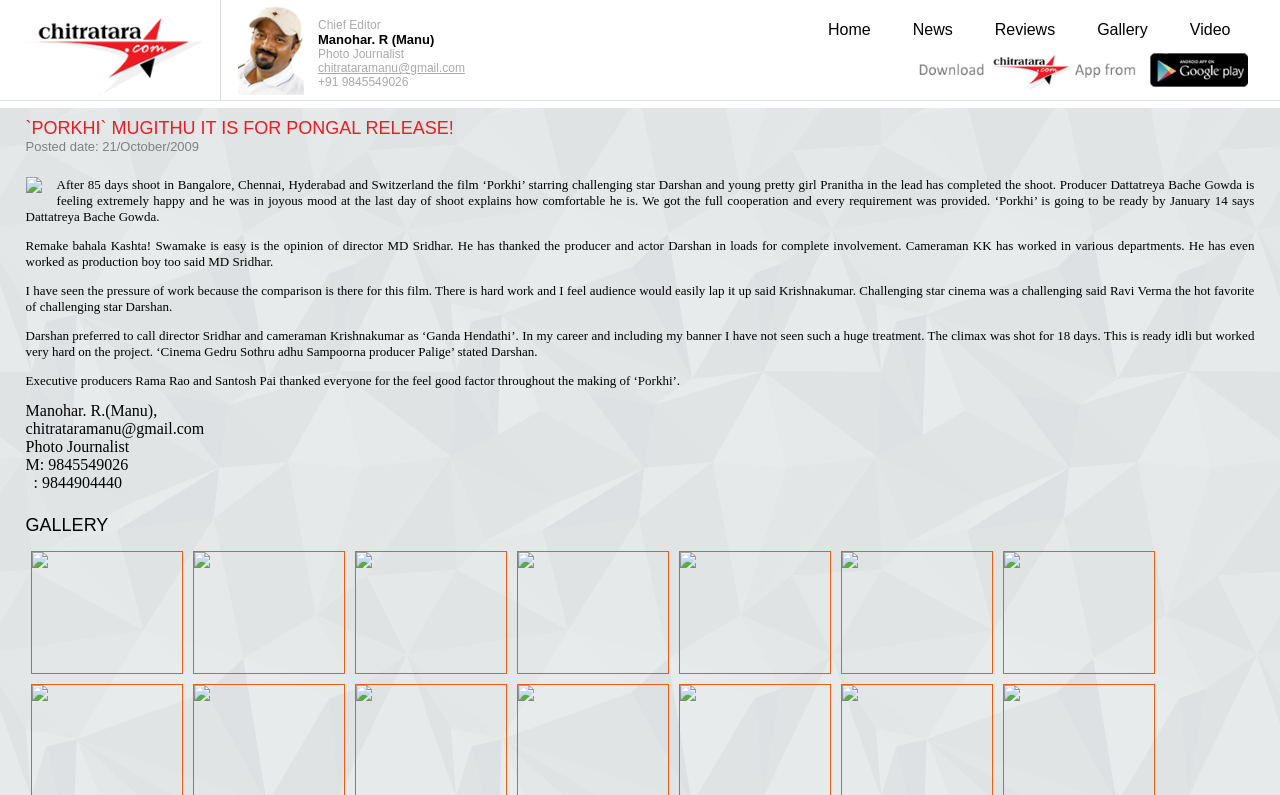Use the details in the image to answer the question thoroughly: 
What is the name of the director of the film ‘Porkhi’?

The answer can be found in the text 'Remake bahala Kashta! Swamake is easy is the opinion of director MD Sridhar.'